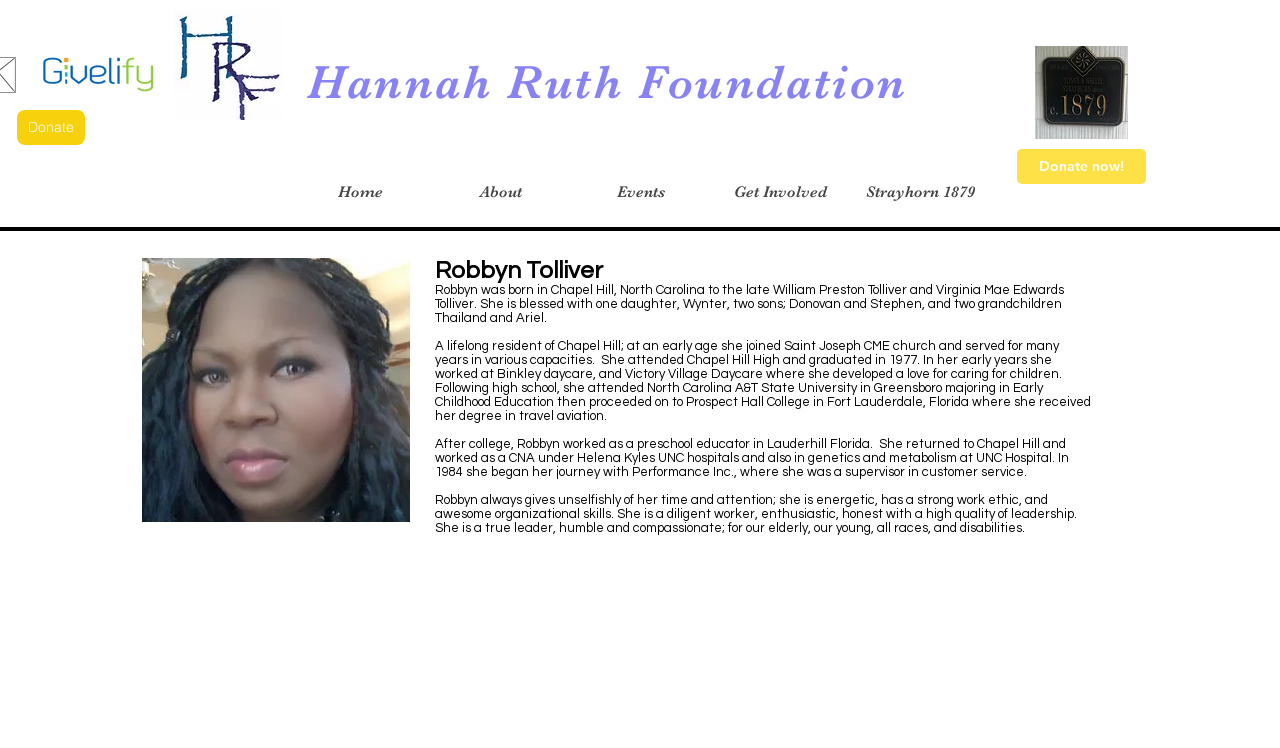Write an elaborate caption that captures the essence of the webpage.

The webpage is about Robyn Tolliver, with a prominent image of the Givelify logo at the top left corner. Below the logo, there is a "Donate" link. The main heading "Hannah Ruth Foundation" is located at the top center of the page, with a link to the foundation's name below it. 

To the top right, there is an image link "IMG-6930.jpg". A navigation menu labeled "Site" spans the entire width of the page, with links to "Home", "About", "Events", "Get Involved", and "Strayhorn 1879". 

Below the navigation menu, there is a call-to-action link "Donate now!" at the top right corner. A large image "IMG_01891001.jpg" is positioned below the navigation menu, taking up about a quarter of the page's width.

The main content of the page is a biography of Robyn Tolliver, with a heading "Robbyn Tolliver" followed by a brief description of her life, including her birthplace, family, education, and work experience. The text is divided into several paragraphs, with a small gap between each paragraph. The biography takes up most of the page's content area.